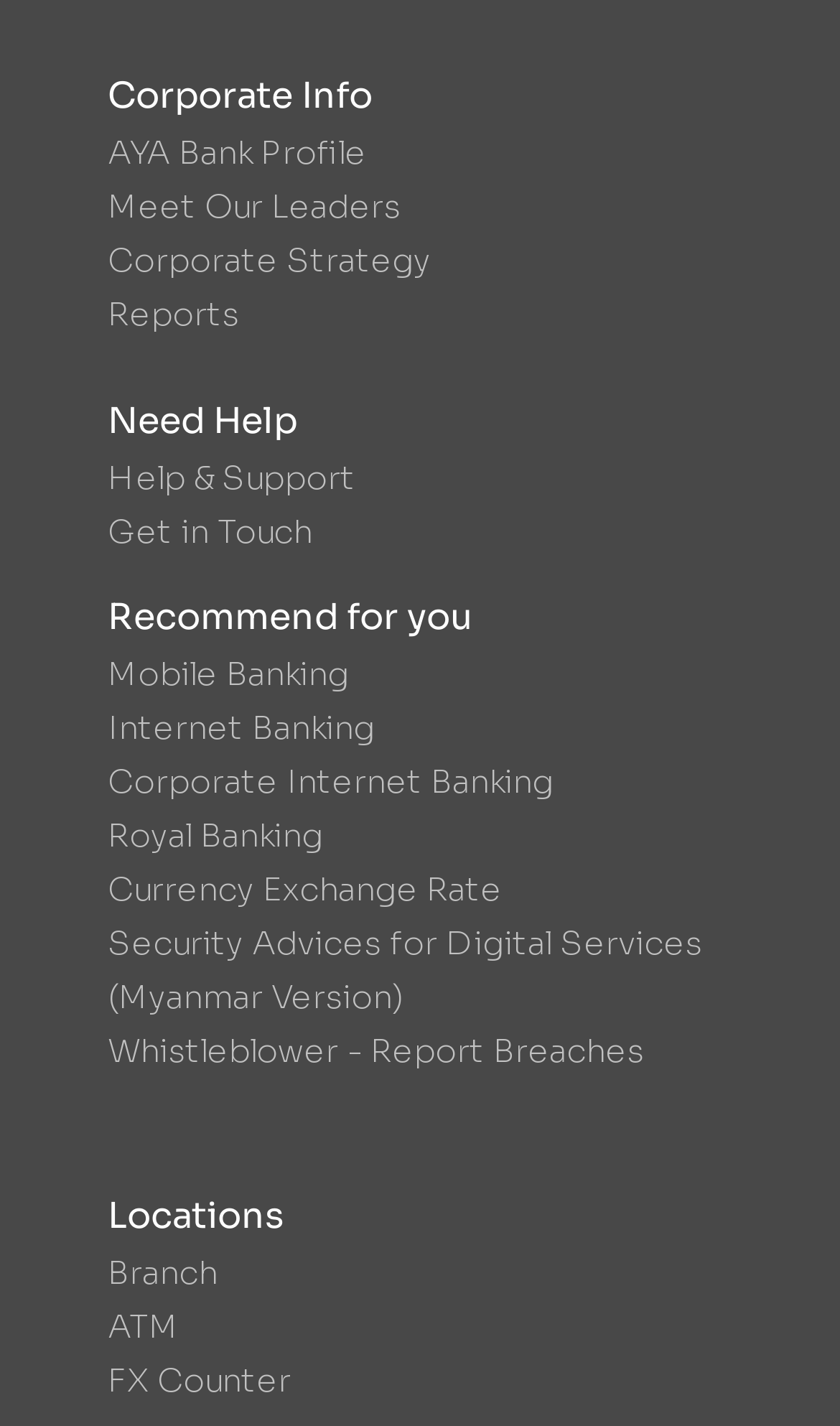What is the contact number for AYA Bank?
Use the image to give a comprehensive and detailed response to the question.

The contact number for AYA Bank can be found in the static text element at the top of the page, which states 'All questions can be directed to the AYA Bank Contact Center, available at 01-2317777.'